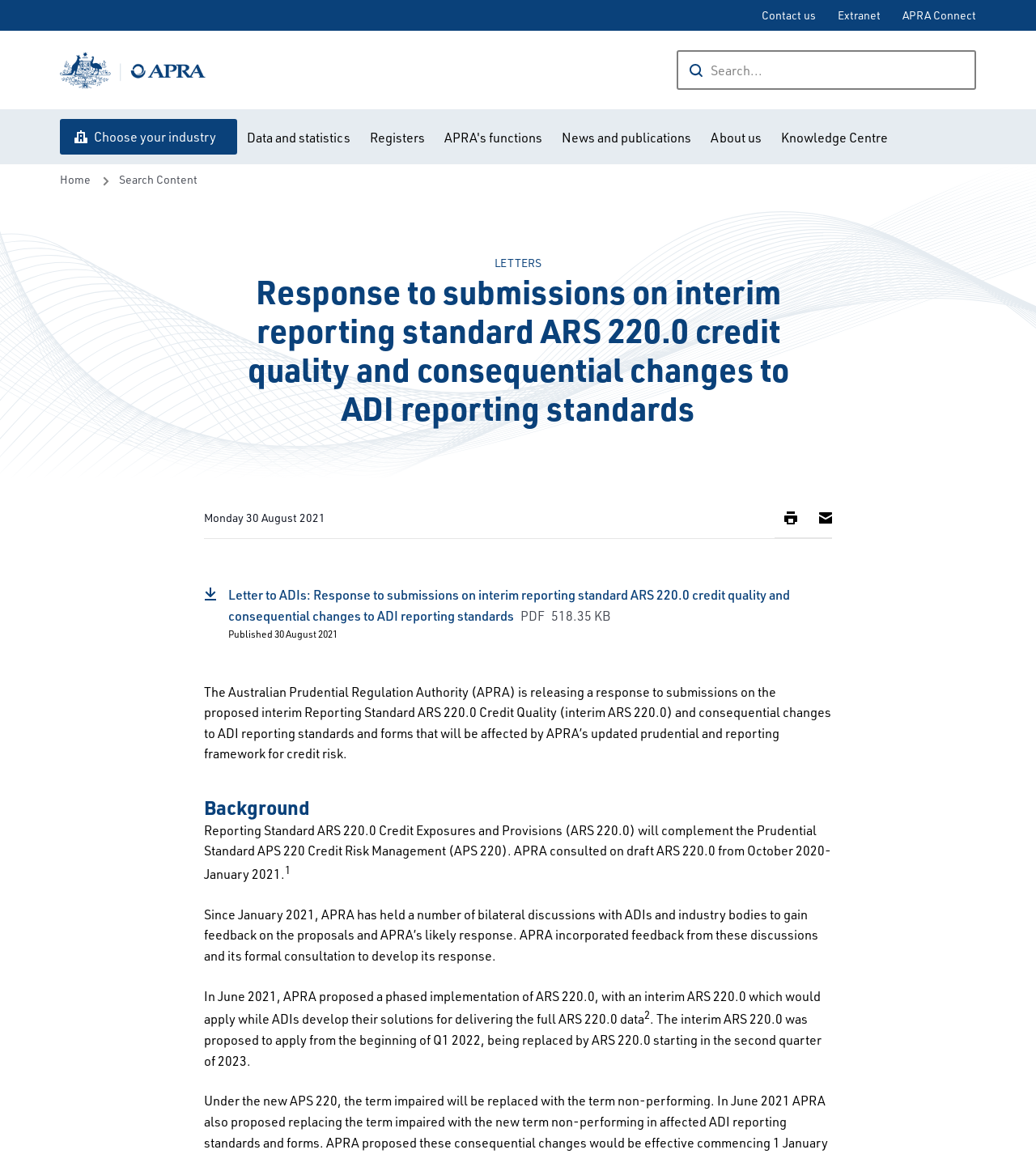Please determine the bounding box coordinates for the UI element described here. Use the format (top-left x, top-left y, bottom-right x, bottom-right y) with values bounded between 0 and 1: Contact us

[0.735, 0.006, 0.788, 0.02]